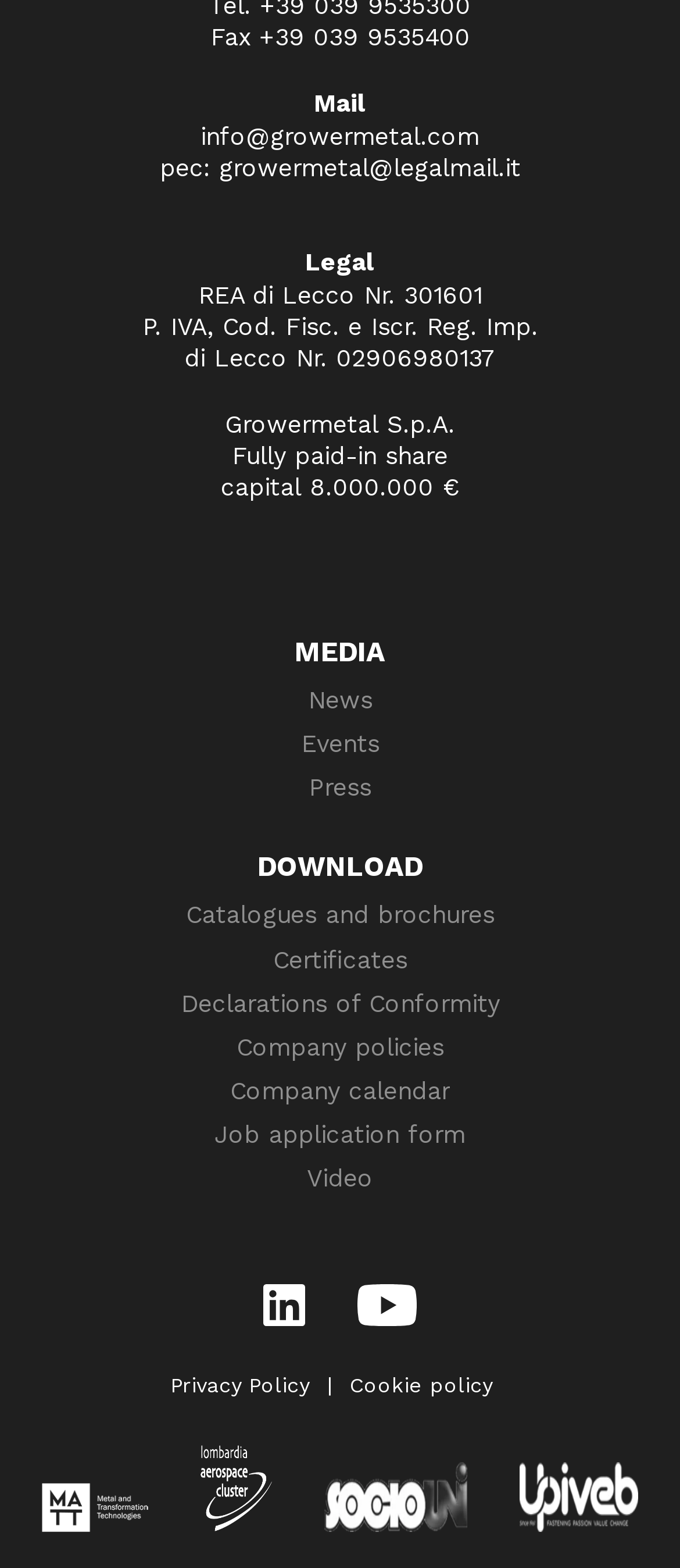What is the email address for pec?
From the image, respond using a single word or phrase.

growermetal@legalmail.it